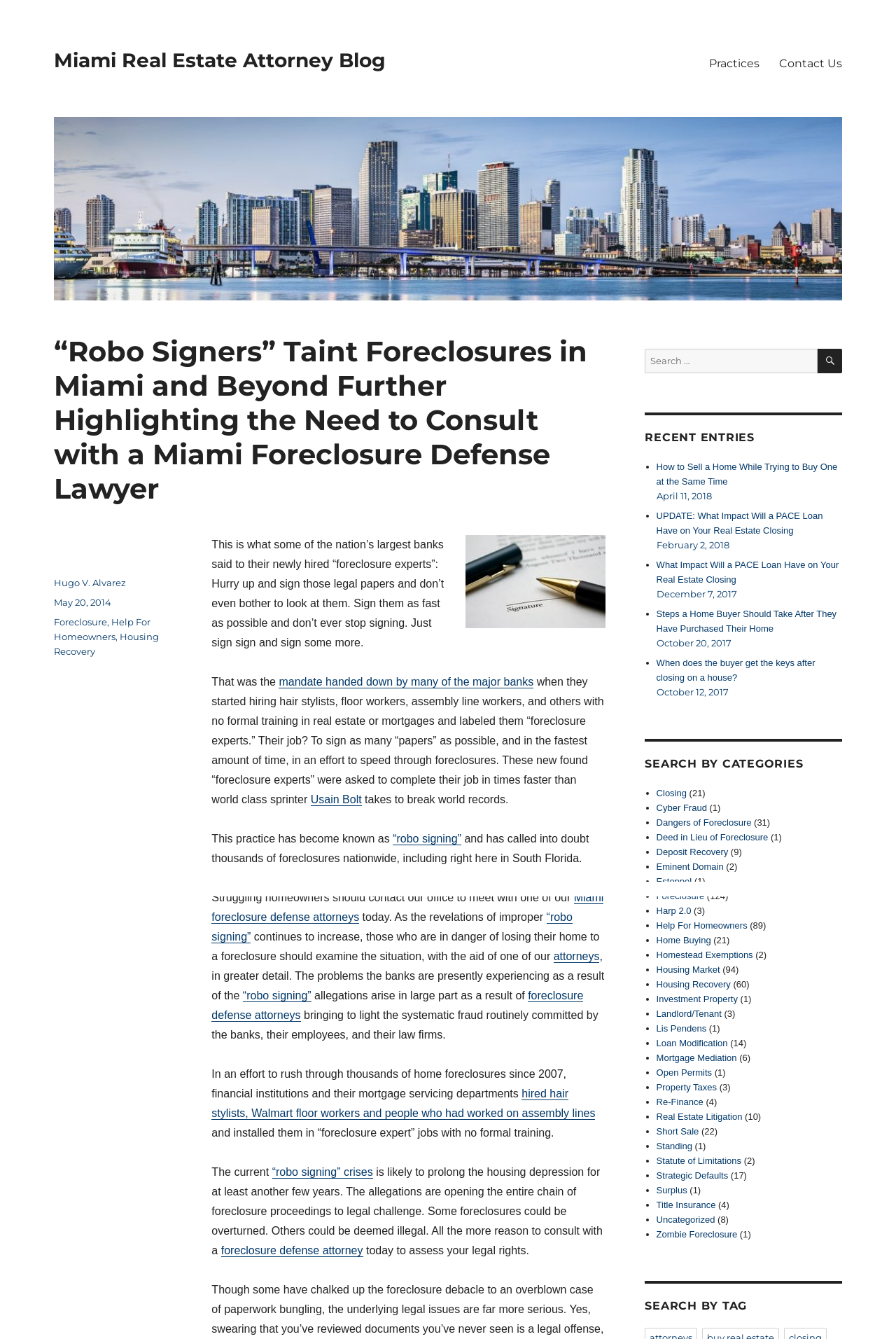Pinpoint the bounding box coordinates of the element you need to click to execute the following instruction: "Read the '“Robo Signers” Taint Foreclosures in Miami and Beyond Further Highlighting the Need to Consult with a Miami Foreclosure Defense Lawyer' article". The bounding box should be represented by four float numbers between 0 and 1, in the format [left, top, right, bottom].

[0.06, 0.249, 0.676, 0.377]